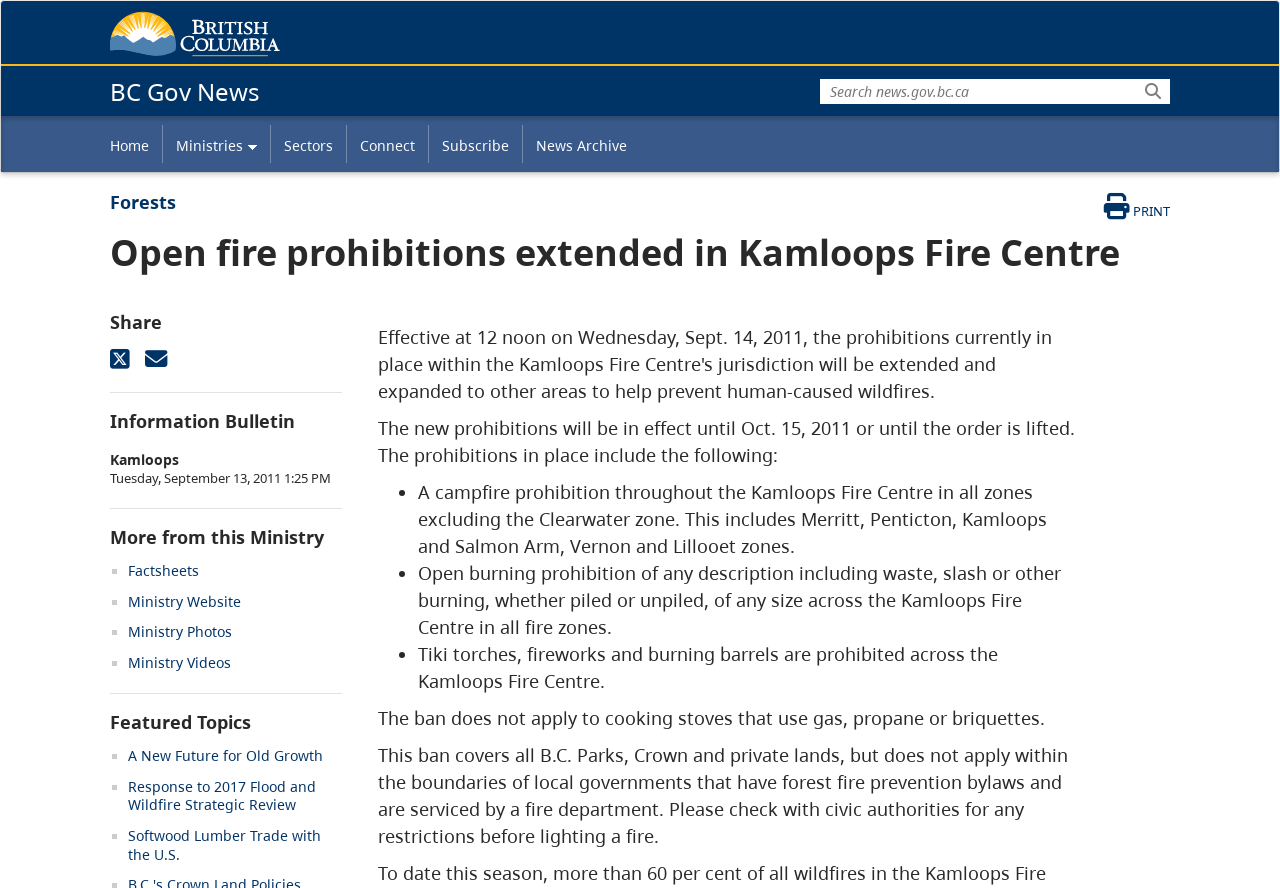Determine the bounding box for the described UI element: "Ministries".

[0.127, 0.141, 0.211, 0.184]